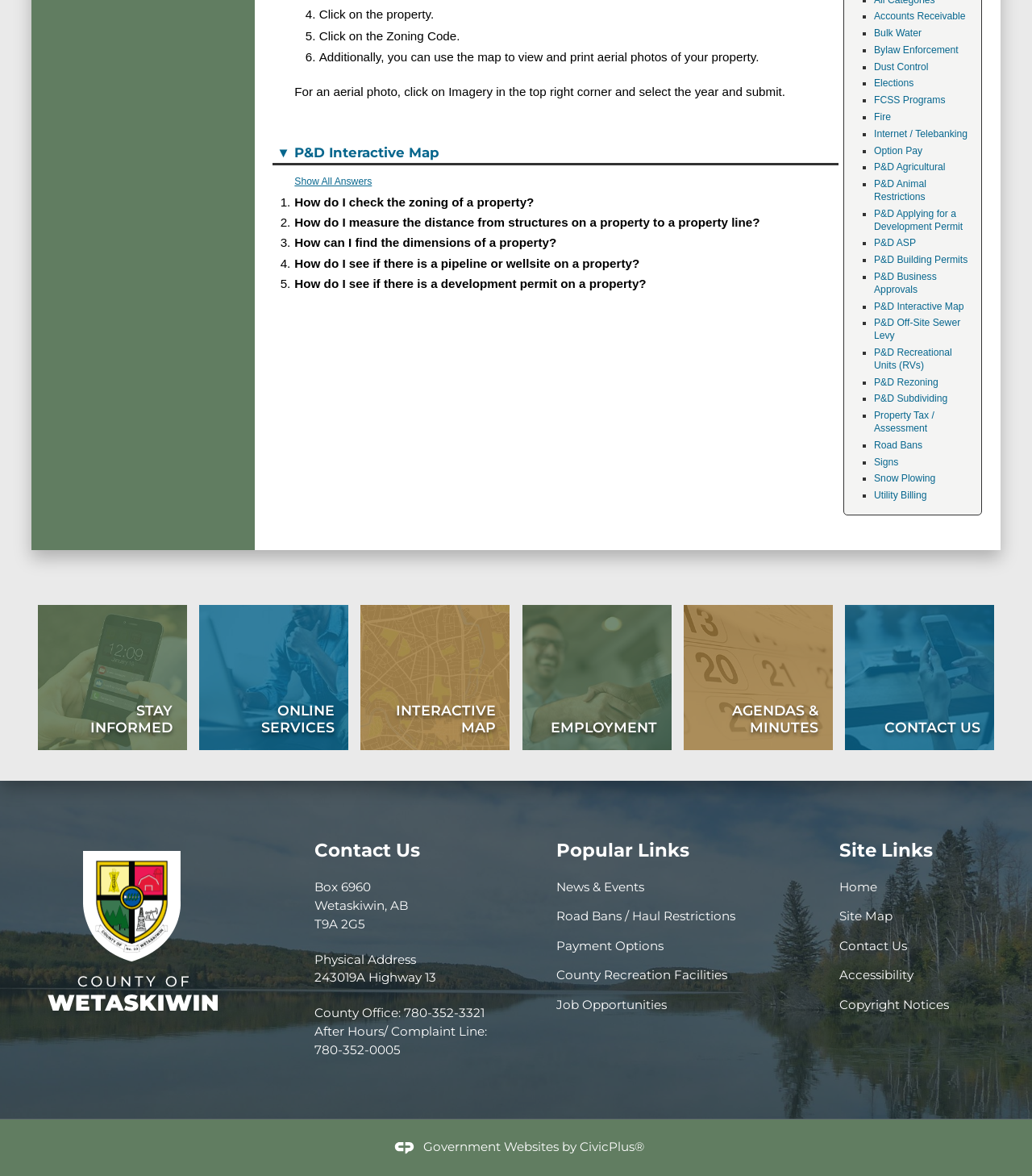Using the format (top-left x, top-left y, bottom-right x, bottom-right y), provide the bounding box coordinates for the described UI element. All values should be floating point numbers between 0 and 1: CivicPlus®

[0.561, 0.968, 0.624, 0.981]